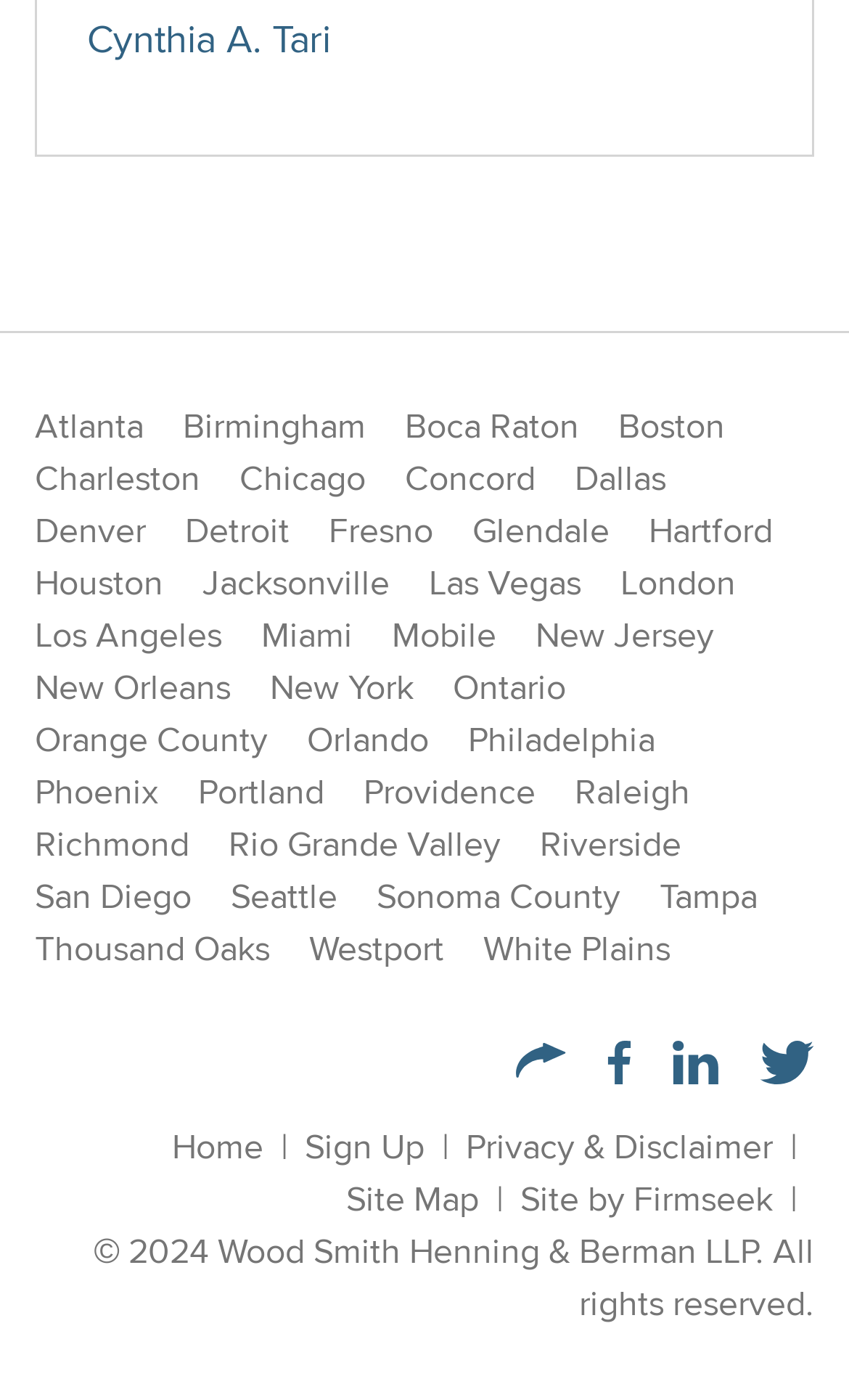Please specify the bounding box coordinates of the clickable region necessary for completing the following instruction: "Click on Cynthia A. Tari". The coordinates must consist of four float numbers between 0 and 1, i.e., [left, top, right, bottom].

[0.103, 0.007, 0.39, 0.046]